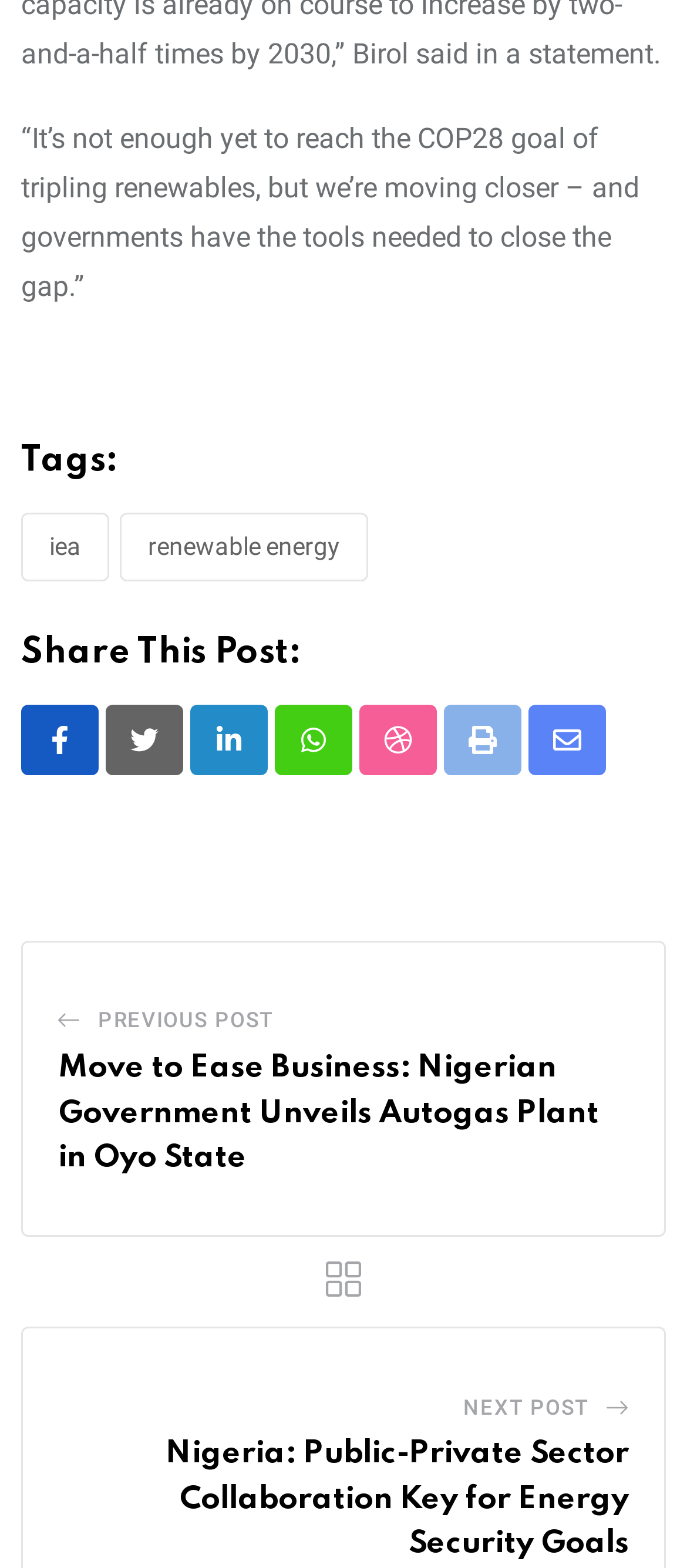What is the topic of the quote?
Refer to the image and give a detailed answer to the query.

The quote is '“It’s not enough yet to reach the COP28 goal of tripling renewables, but we’re moving closer – and governments have the tools needed to close the gap.”' which is related to renewable energy.